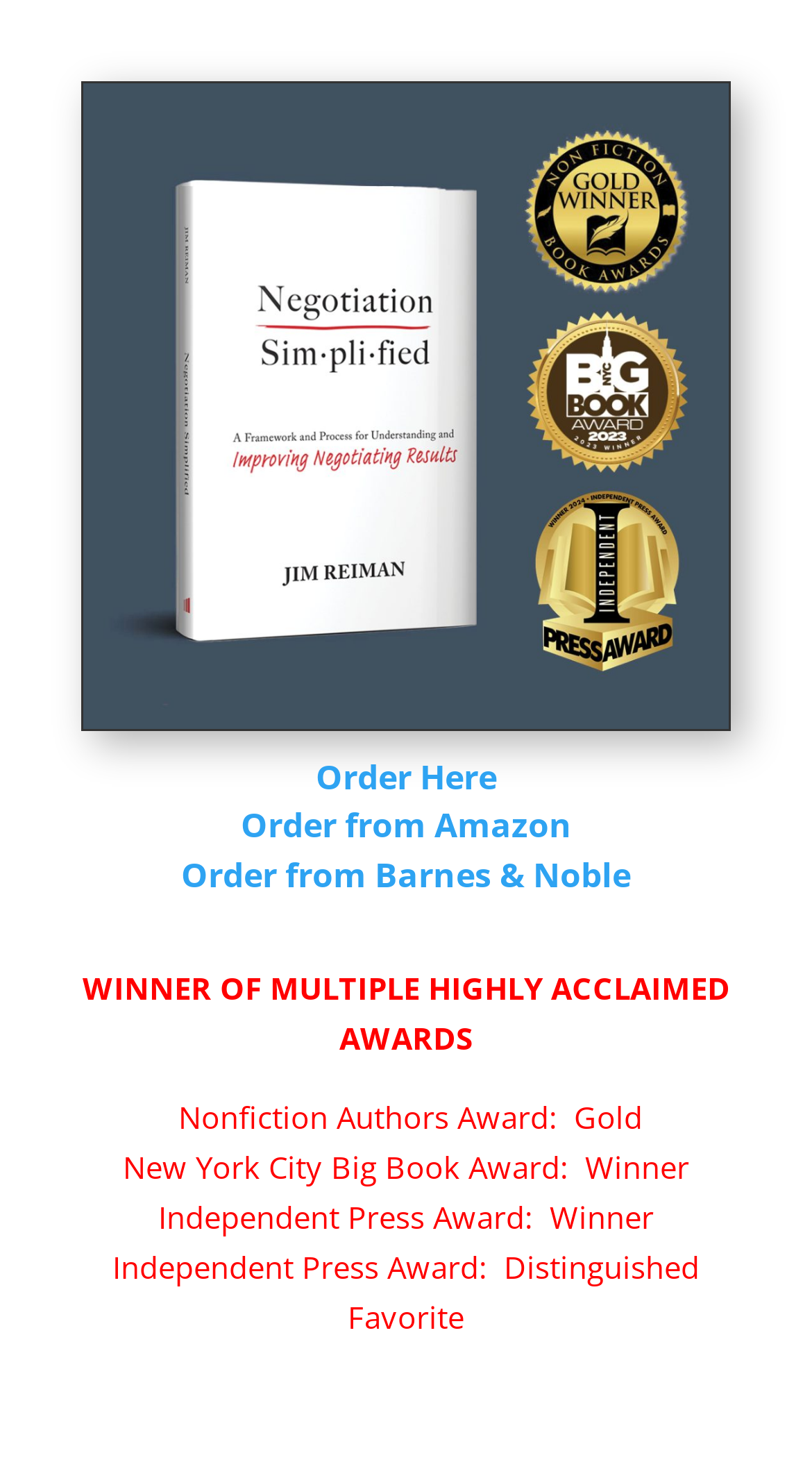By analyzing the image, answer the following question with a detailed response: What is the name of the book?

The name of the book can be found in the link element with the text 'Negotiation Simplified Book' and also in the image element with the same text. This suggests that the book title is 'Negotiation Simplified'.